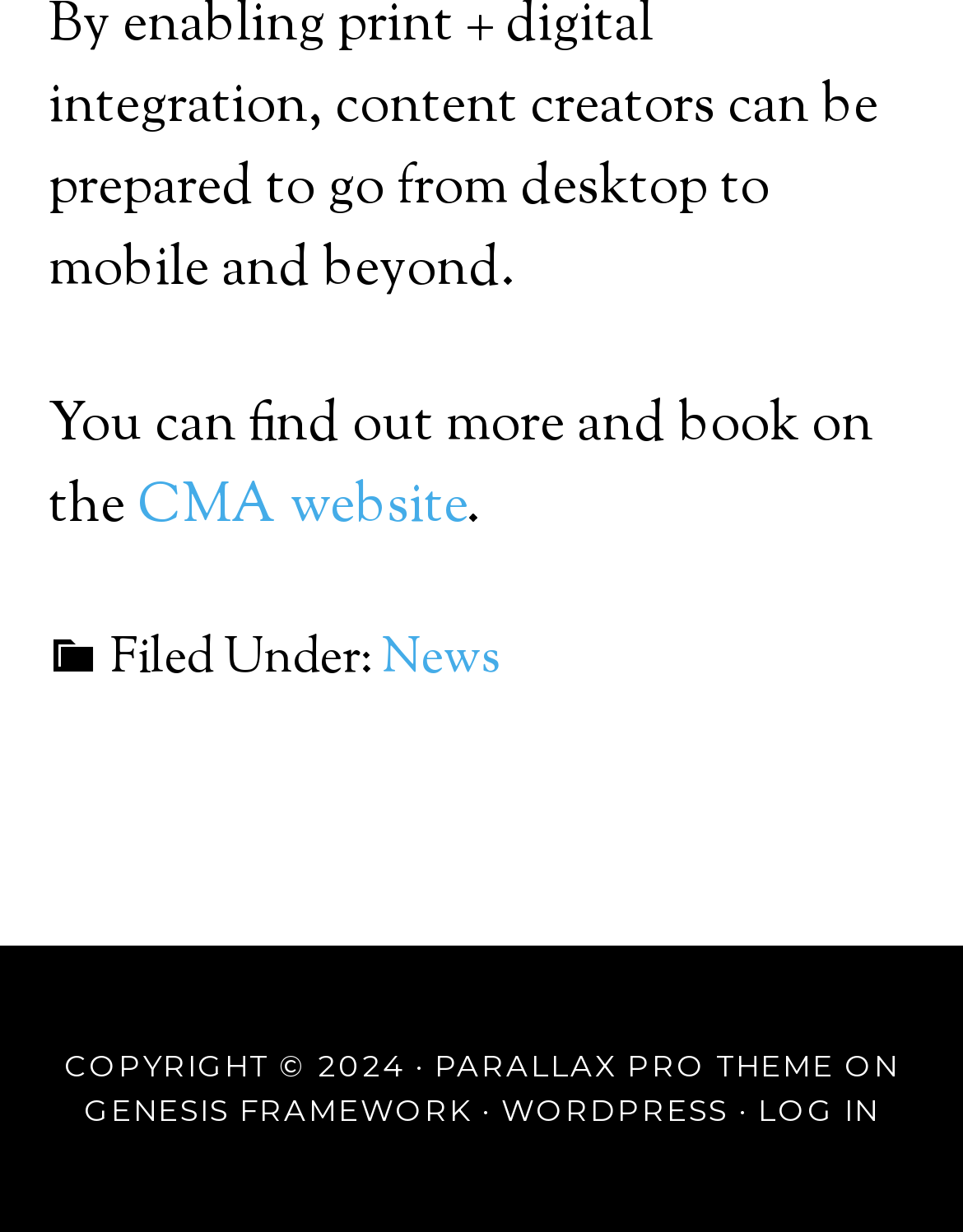Reply to the question with a single word or phrase:
What is the theme of the website?

Parallax Pro Theme